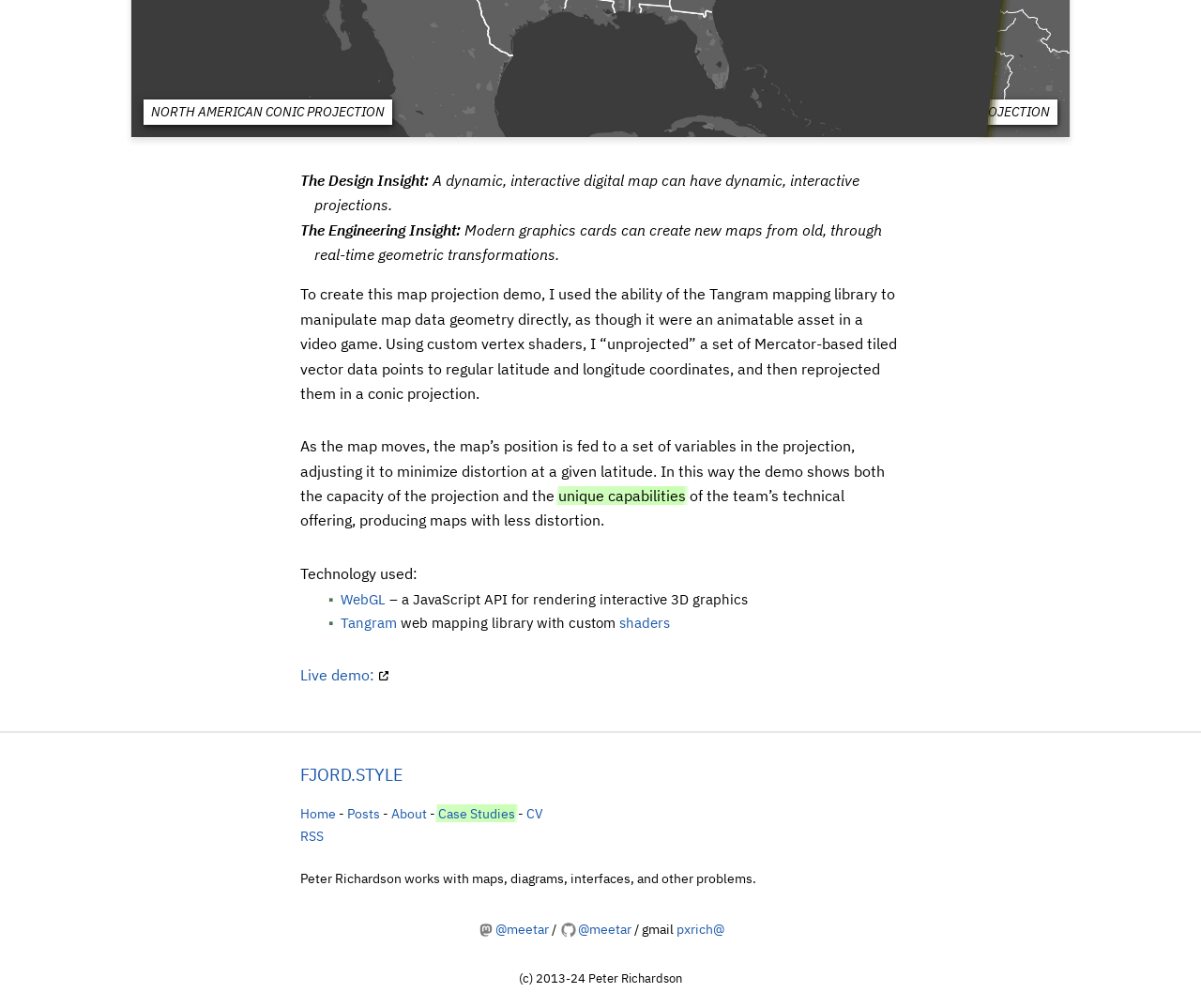Find the bounding box coordinates of the element you need to click on to perform this action: 'Go to the 'Home' page'. The coordinates should be represented by four float values between 0 and 1, in the format [left, top, right, bottom].

[0.25, 0.798, 0.28, 0.816]